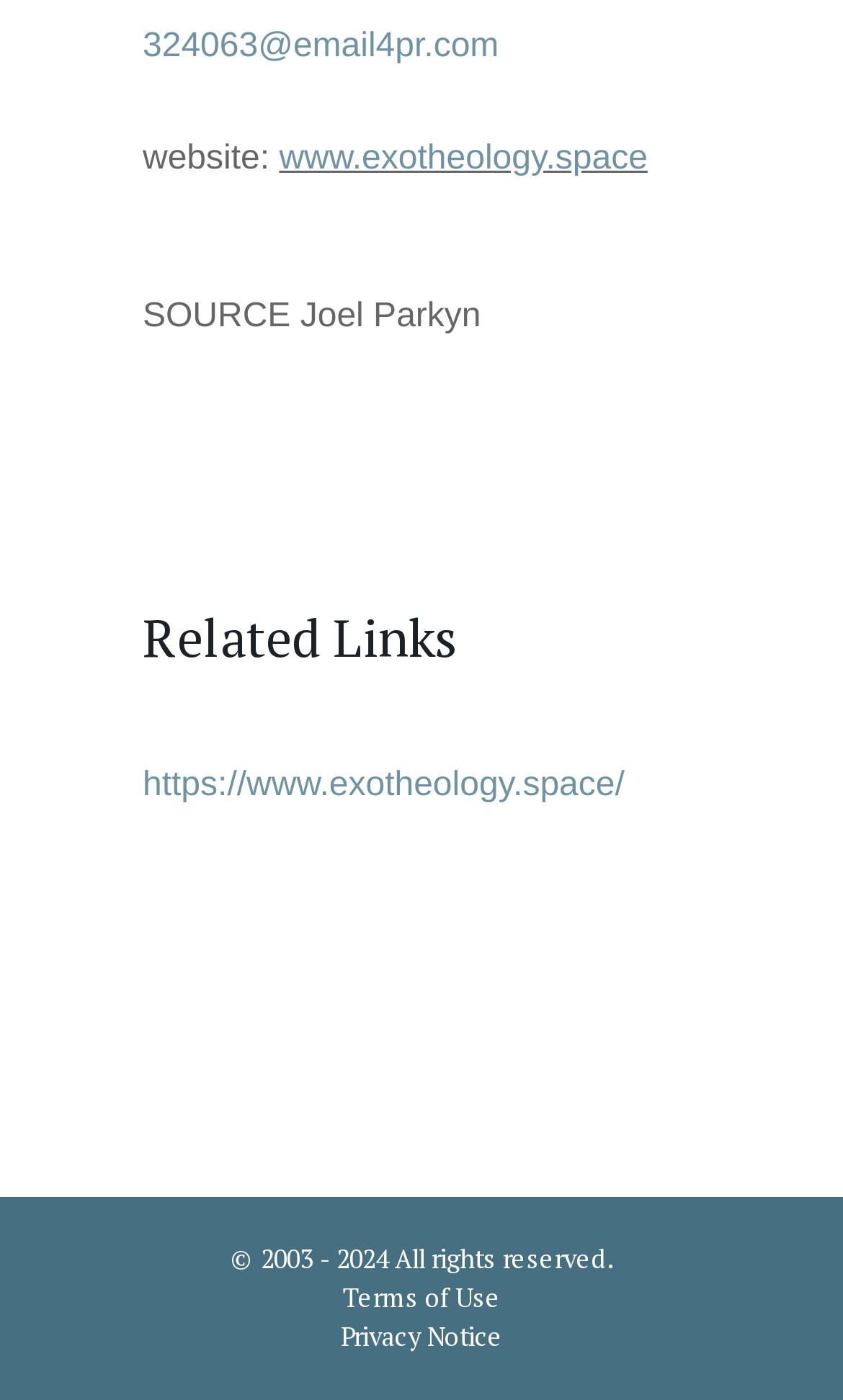What is the copyright year range?
Please provide a single word or phrase as your answer based on the image.

2003 - 2024